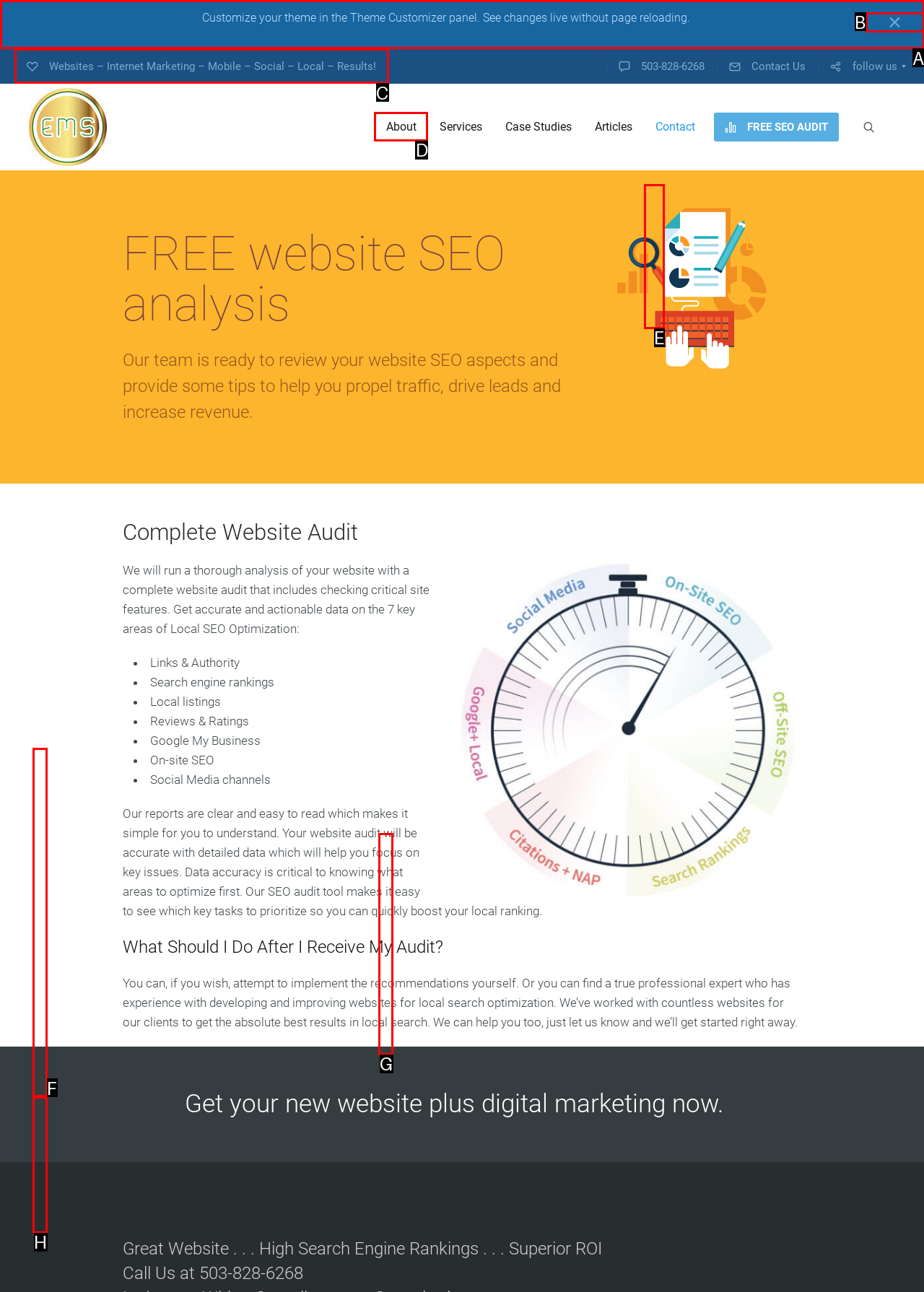Specify which HTML element I should click to complete this instruction: Click on the 'About' link Answer with the letter of the relevant option.

D